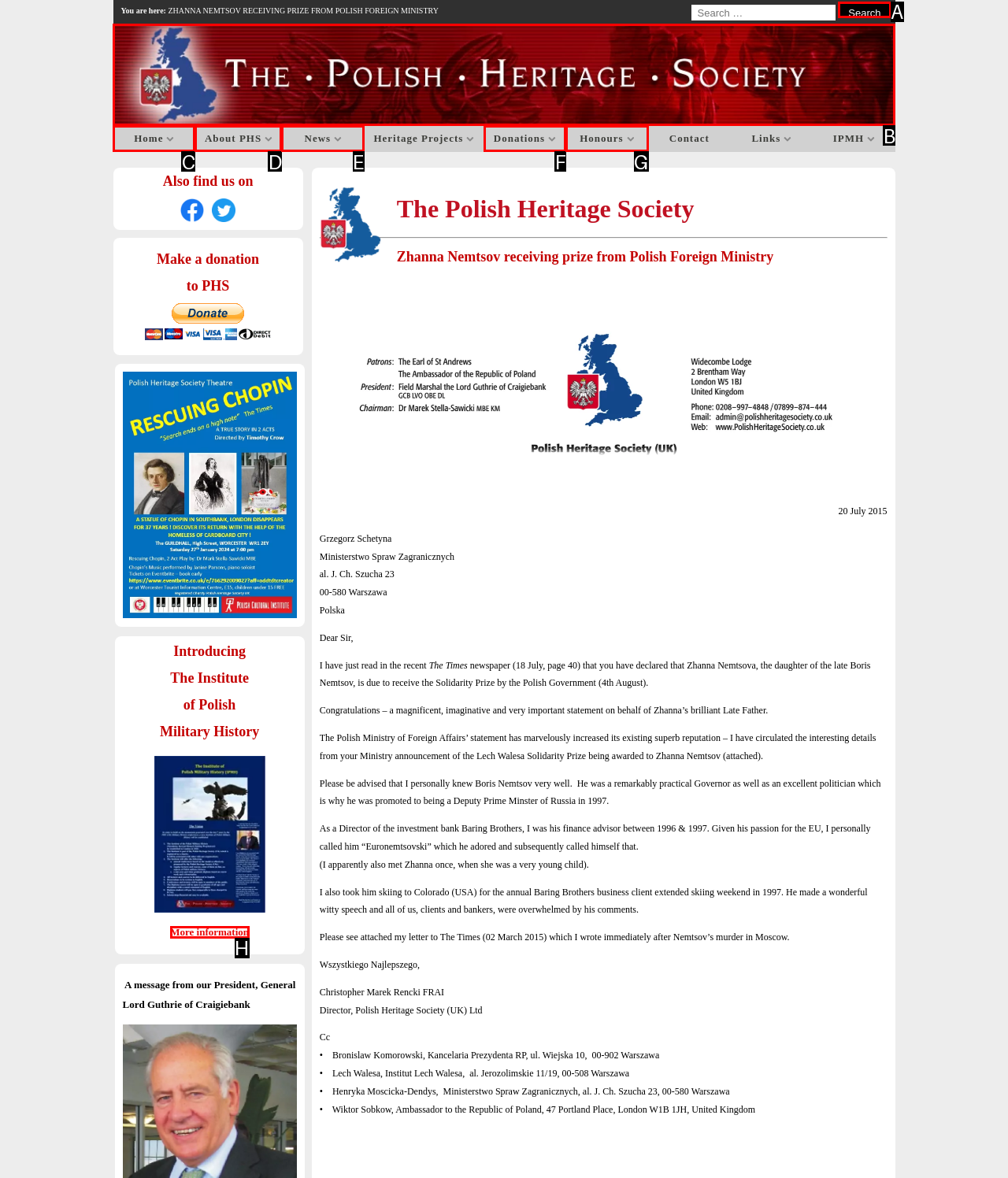Identify the UI element that best fits the description: About PHS
Respond with the letter representing the correct option.

D